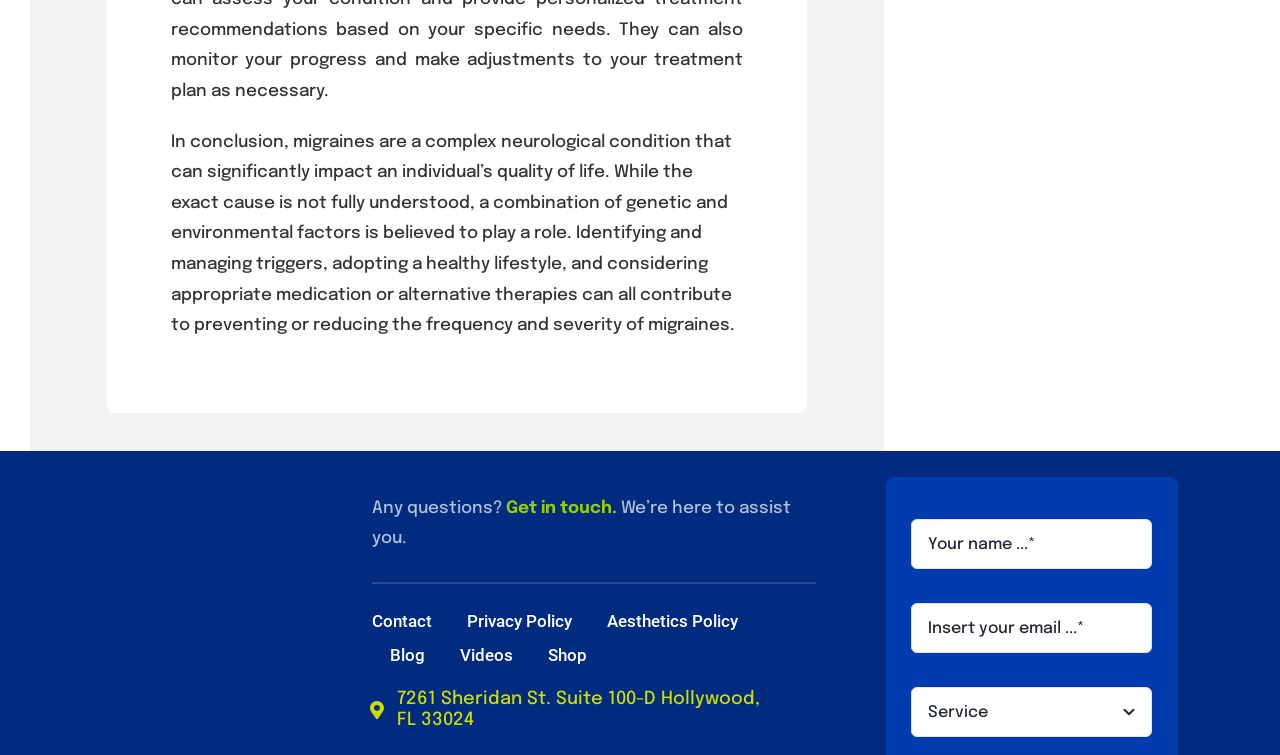Using the provided element description: "Get in touch", determine the bounding box coordinates of the corresponding UI element in the screenshot.

[0.396, 0.662, 0.478, 0.685]